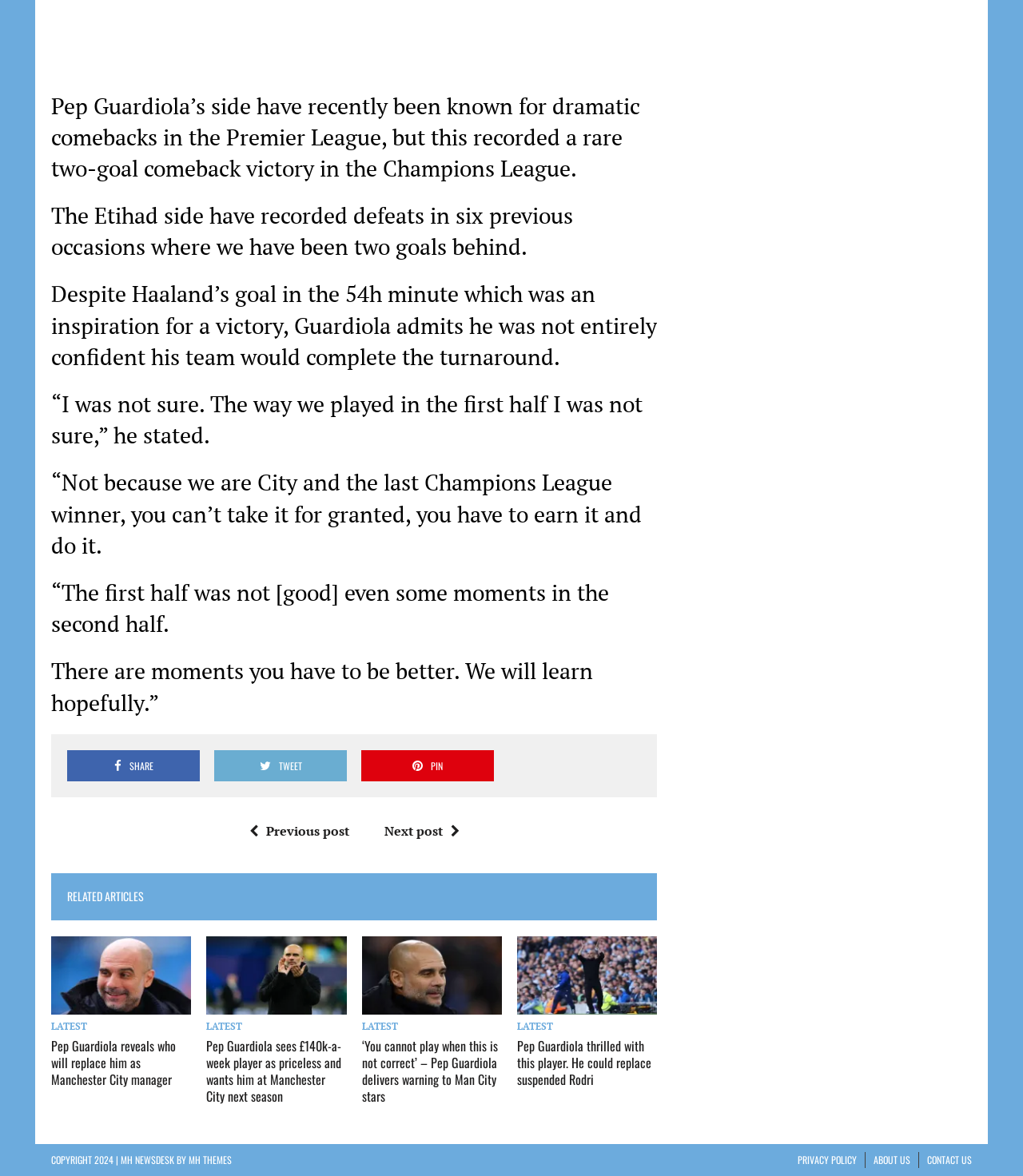Respond with a single word or short phrase to the following question: 
What is the theme of the articles on the webpage?

Manchester City